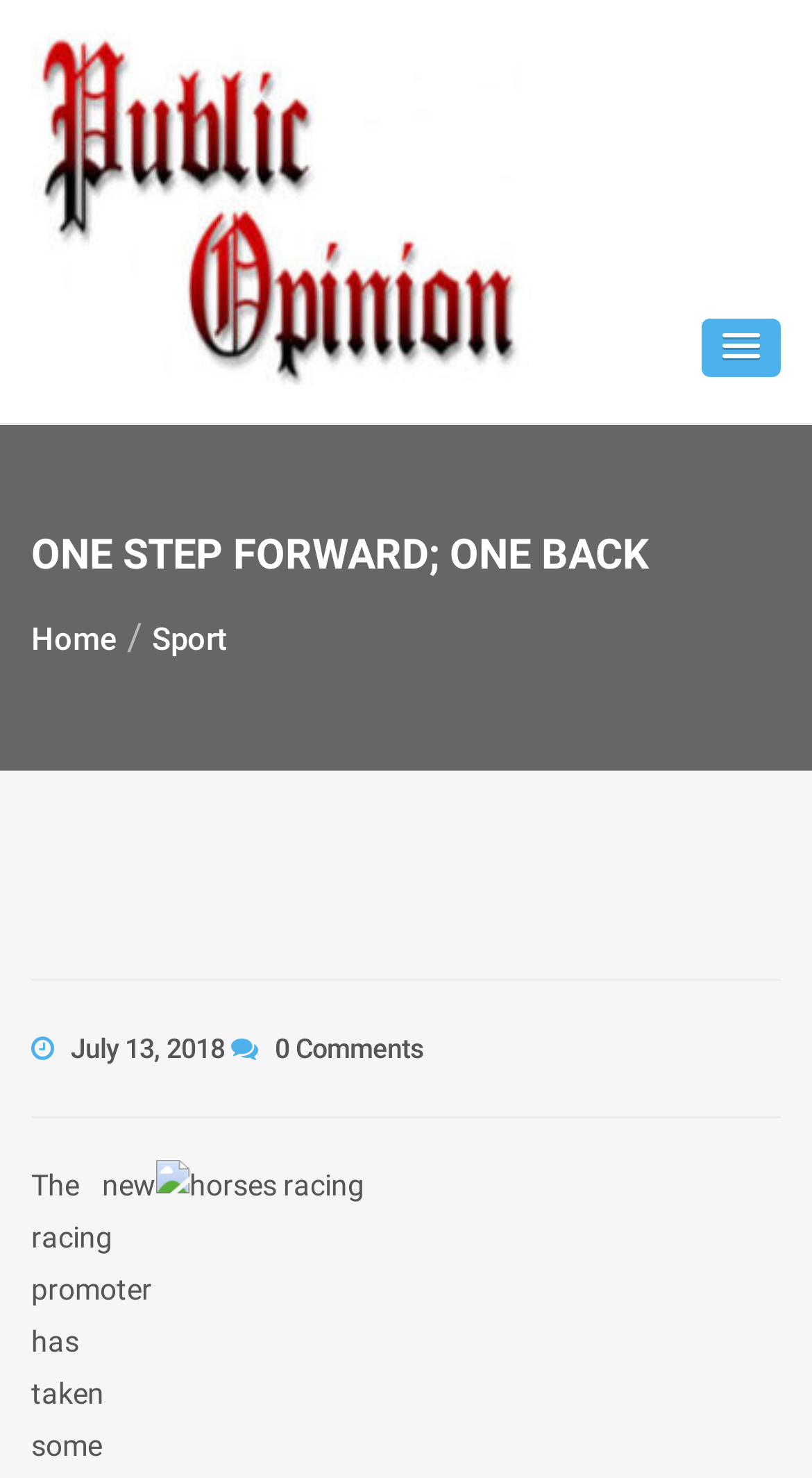Based on the description "alt="Public Opinion"", find the bounding box of the specified UI element.

[0.038, 0.021, 0.962, 0.261]